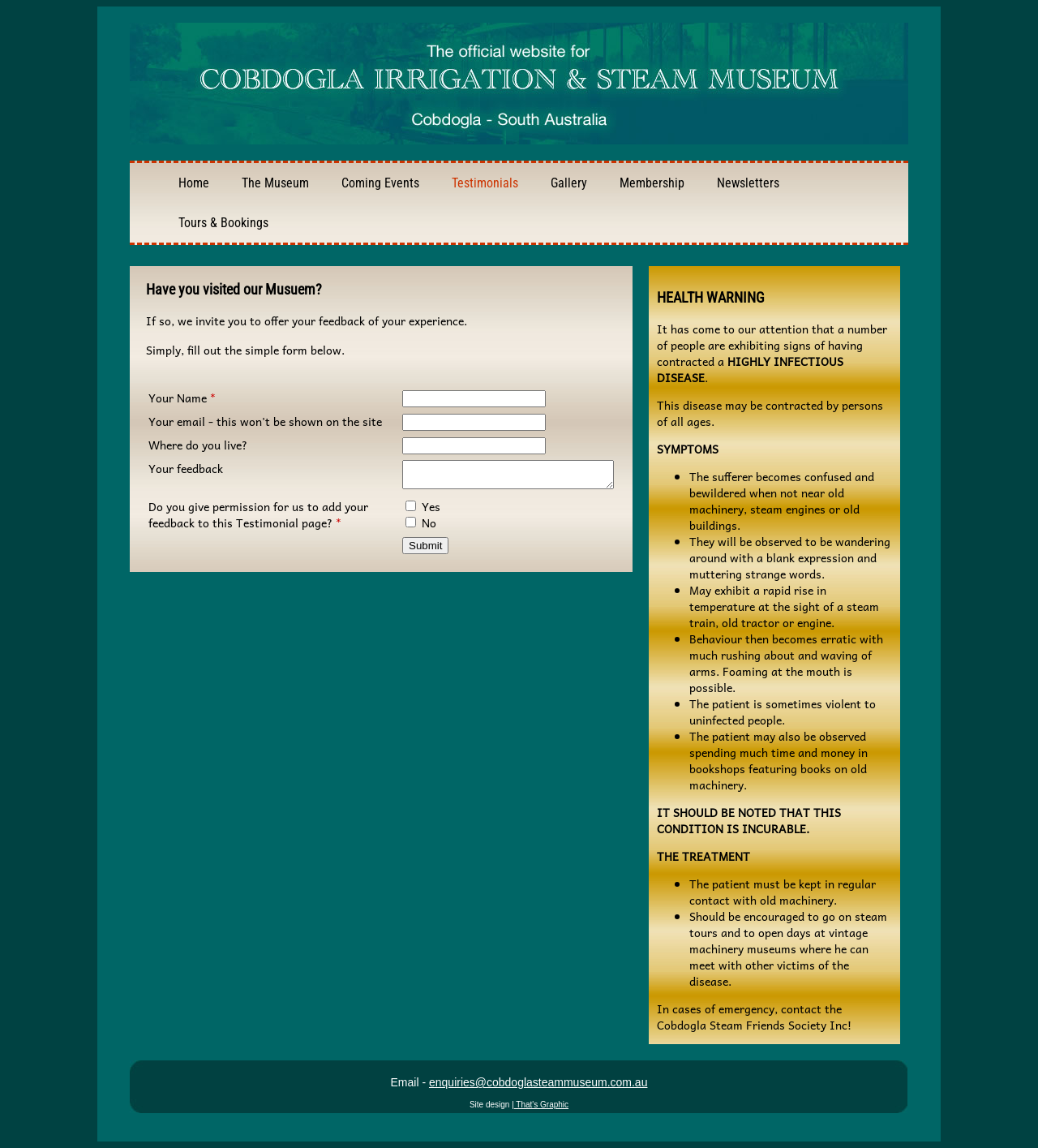What is the purpose of the form on the webpage?
Utilize the information in the image to give a detailed answer to the question.

I inferred this answer by looking at the static text elements 'Have you visited our Musuem?' and 'If so, we invite you to offer your feedback of your experience.' which suggest that the form is for visitors to provide feedback about their experience at the museum.